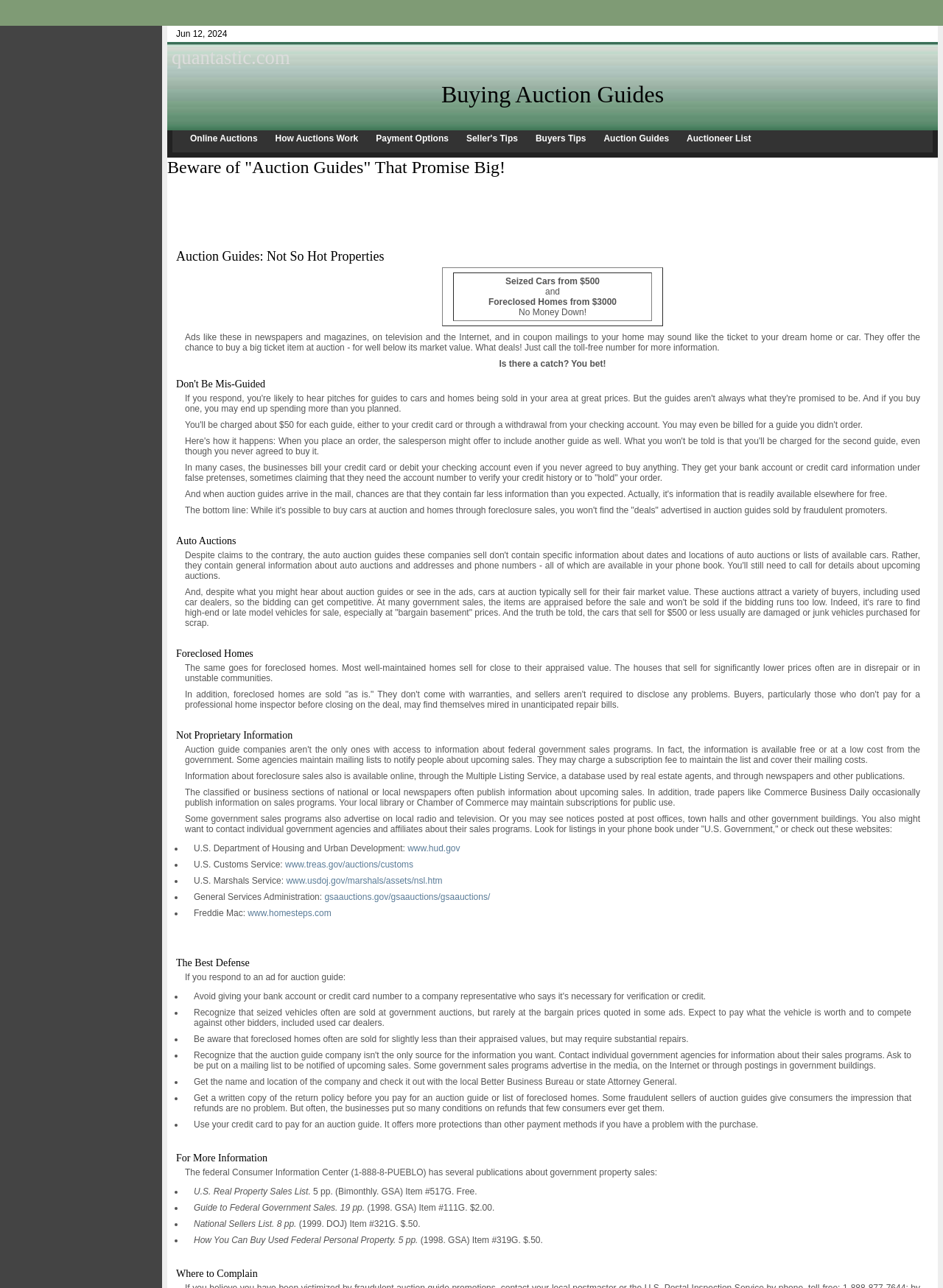Describe the webpage meticulously, covering all significant aspects.

The webpage is an online auction safety guide, specifically focused on buying auction guides. At the top of the page, there is a date "Jun 12, 2024" and a heading "quantastic.com" with a link to the website. Below this, there is a heading "Buying Auction Guides" with several links to related topics, including "Online Auctions", "How Auctions Work", "Payment Options", and more.

The main content of the page is divided into several sections, each with its own heading. The first section, "Beware of 'Auction Guides' That Promise Big!", warns users about fraudulent auction guides that promise unrealistic deals. This section includes a table with a heading "Seized Cars from $500 and Foreclosed Homes from $3000 No Money Down!" and a static text that explains the risks of buying into these deals.

The next section, "Auction Guides: Not So Hot Properties", explains that auction guides often exaggerate the value of the items being sold. This section includes a static text that describes the risks of buying cars at auction and foreclosed homes.

The following sections, "Don't Be Mis-Guided", "Auto Auctions", and "Foreclosed Homes", provide more information about the risks of buying auction guides and the reality of auction sales. These sections include static texts that explain how auction guides often use misleading advertising and how the items being sold may not be as valuable as promised.

The section "Not Proprietary Information" explains that information about foreclosure sales is publicly available and can be found online, through the Multiple Listing Service, and through newspapers and other publications.

The next section, "The Best Defense", provides tips for consumers who are considering buying an auction guide. This section includes a list of things to do, such as recognizing that seized vehicles are often sold at government auctions, being aware that foreclosed homes may require repairs, and getting a written copy of the return policy before paying for an auction guide.

Finally, the section "For More Information" provides resources for consumers who want to learn more about government property sales, including a list of publications available from the federal Consumer Information Center.